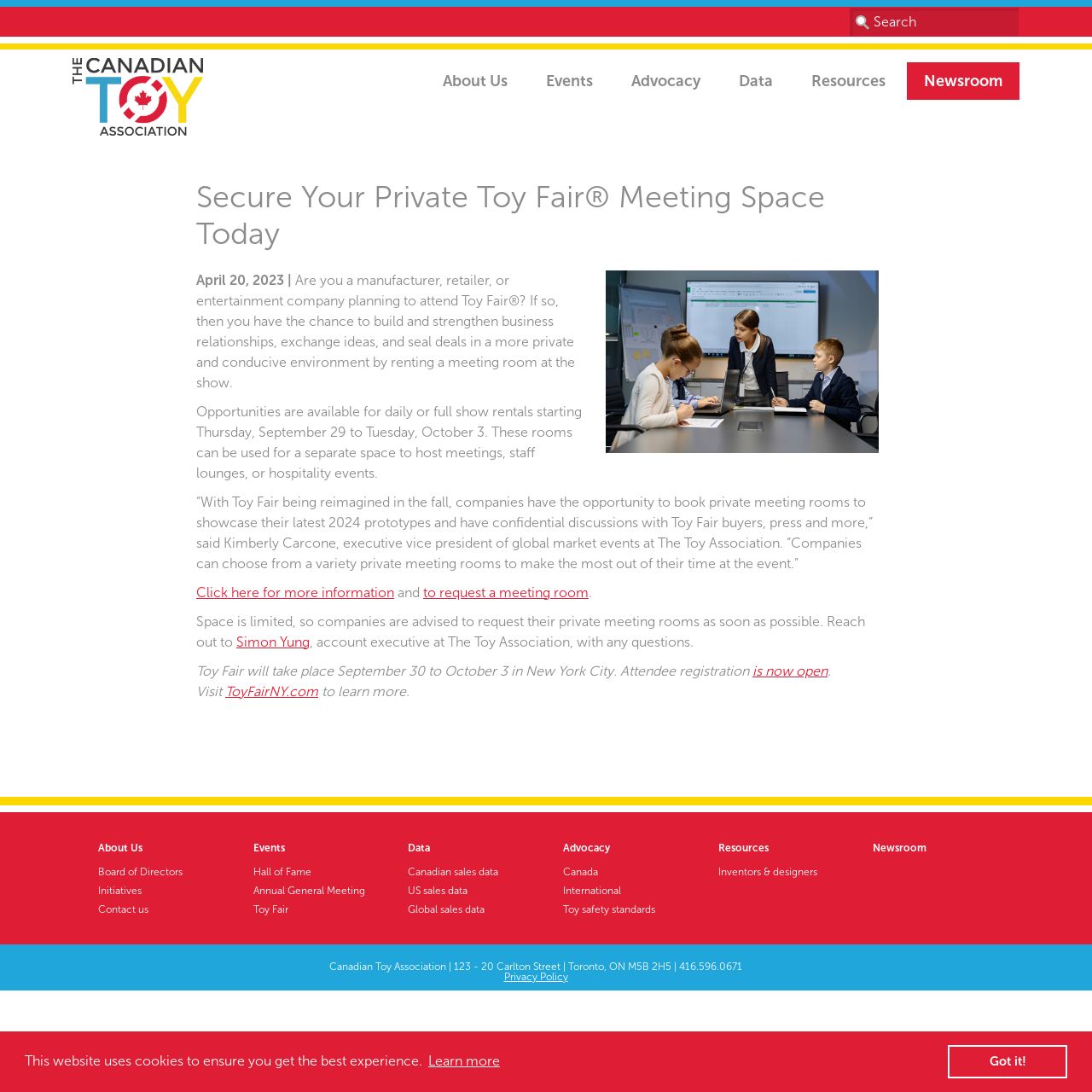Find the bounding box coordinates of the element's region that should be clicked in order to follow the given instruction: "Learn more about cookies". The coordinates should consist of four float numbers between 0 and 1, i.e., [left, top, right, bottom].

[0.39, 0.96, 0.46, 0.984]